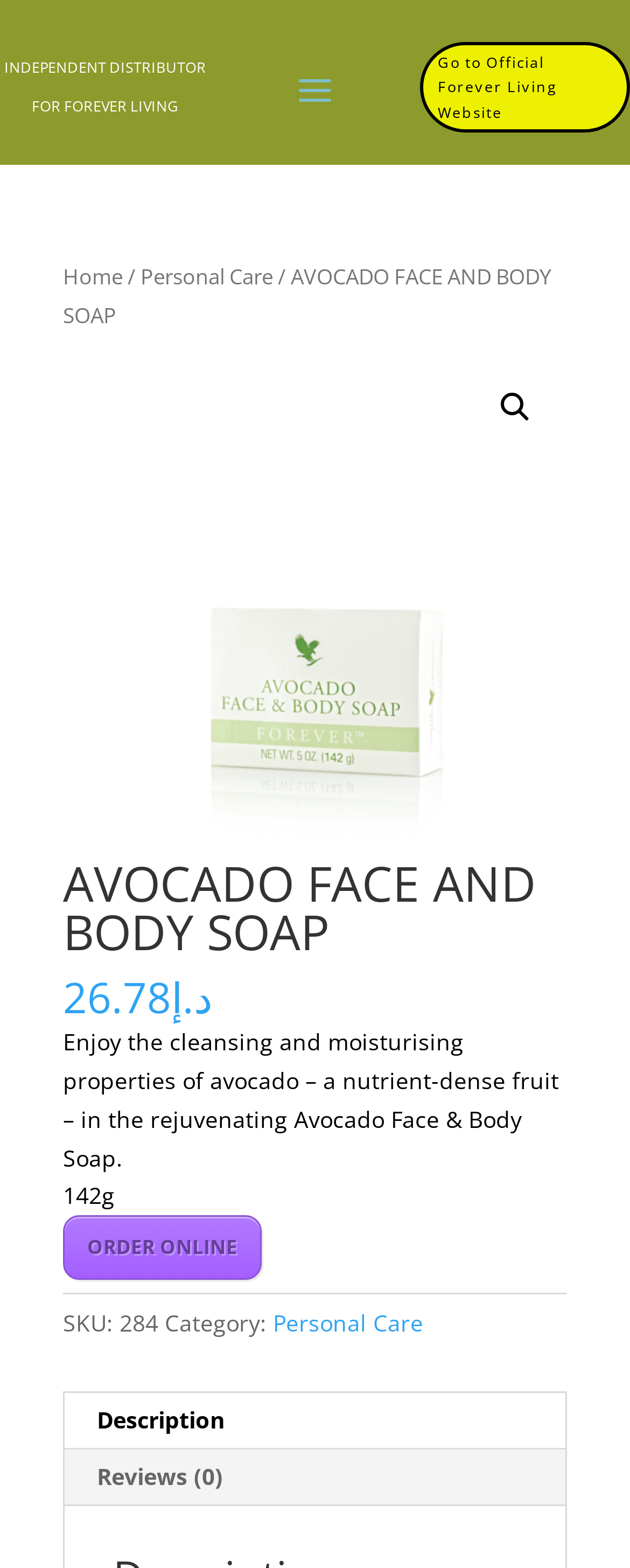Please find the bounding box coordinates of the element that you should click to achieve the following instruction: "View product description". The coordinates should be presented as four float numbers between 0 and 1: [left, top, right, bottom].

[0.097, 0.888, 0.9, 0.923]